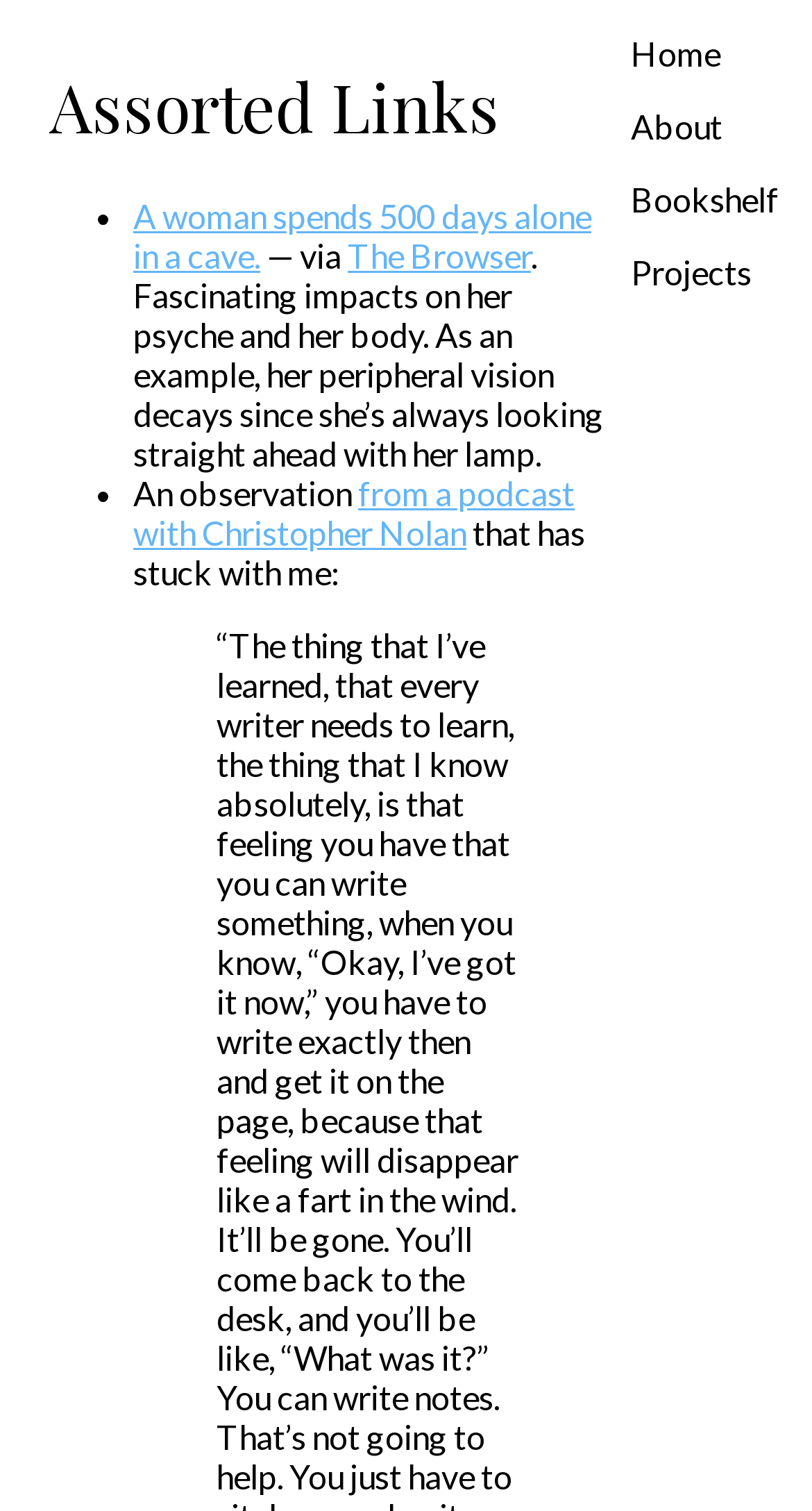Respond with a single word or phrase for the following question: 
What is the text following '— via'?

The Browser